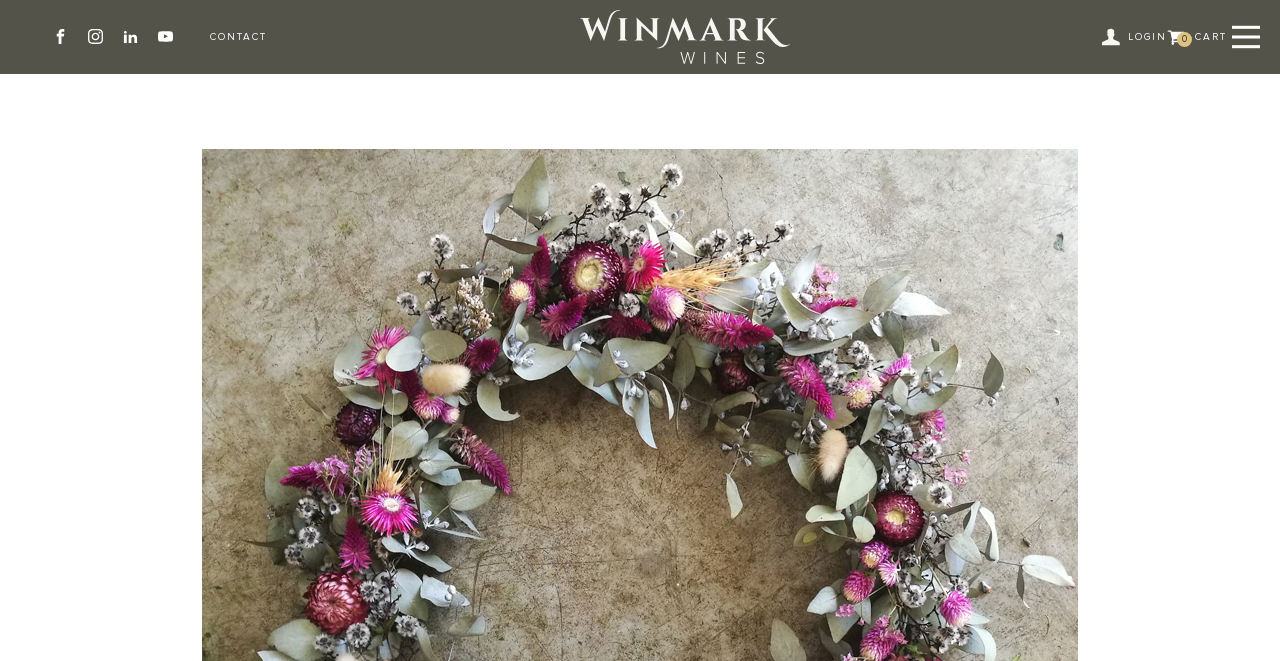Determine the bounding box coordinates for the area that should be clicked to carry out the following instruction: "Visit Facebook".

[0.035, 0.033, 0.059, 0.079]